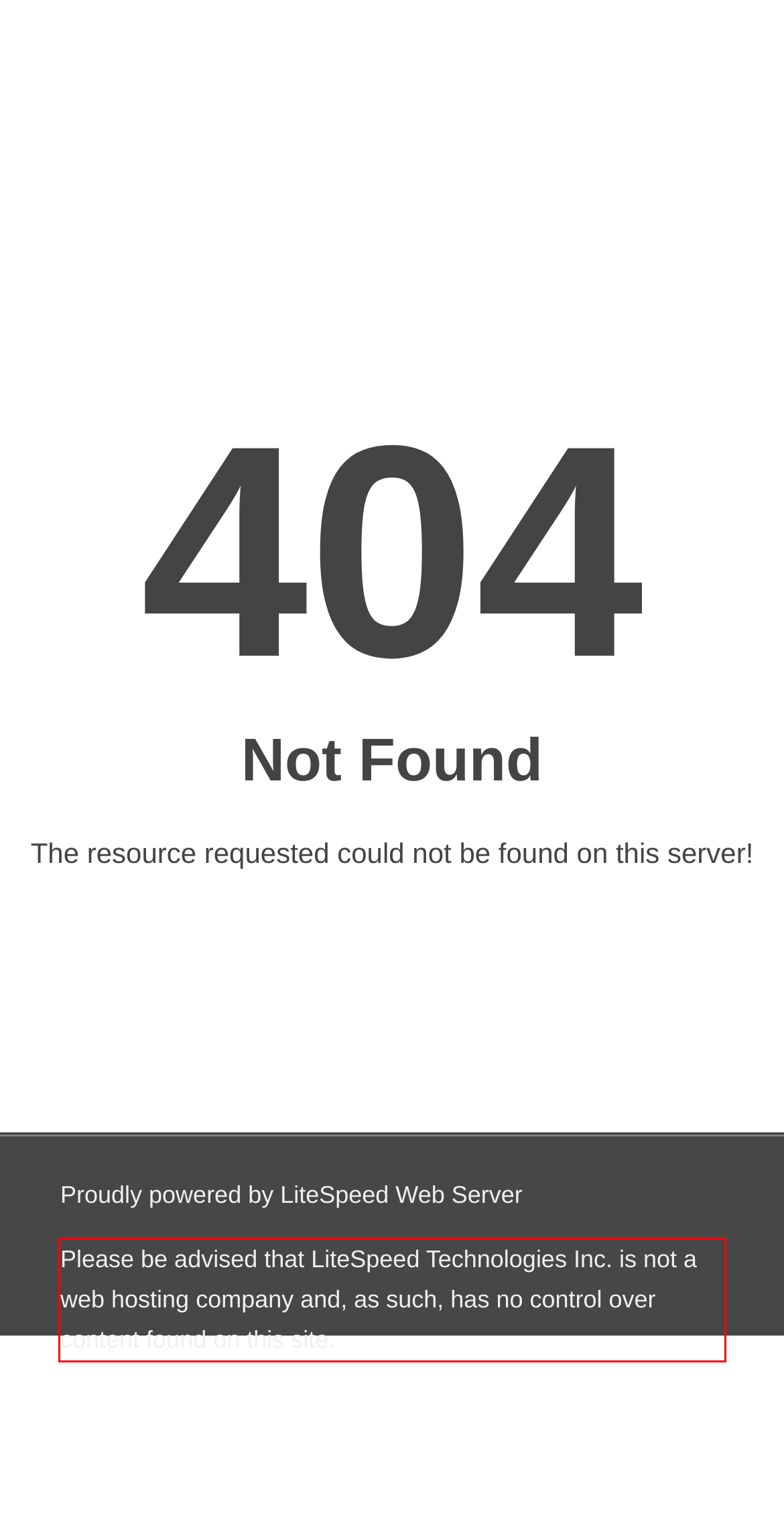Please look at the webpage screenshot and extract the text enclosed by the red bounding box.

Please be advised that LiteSpeed Technologies Inc. is not a web hosting company and, as such, has no control over content found on this site.